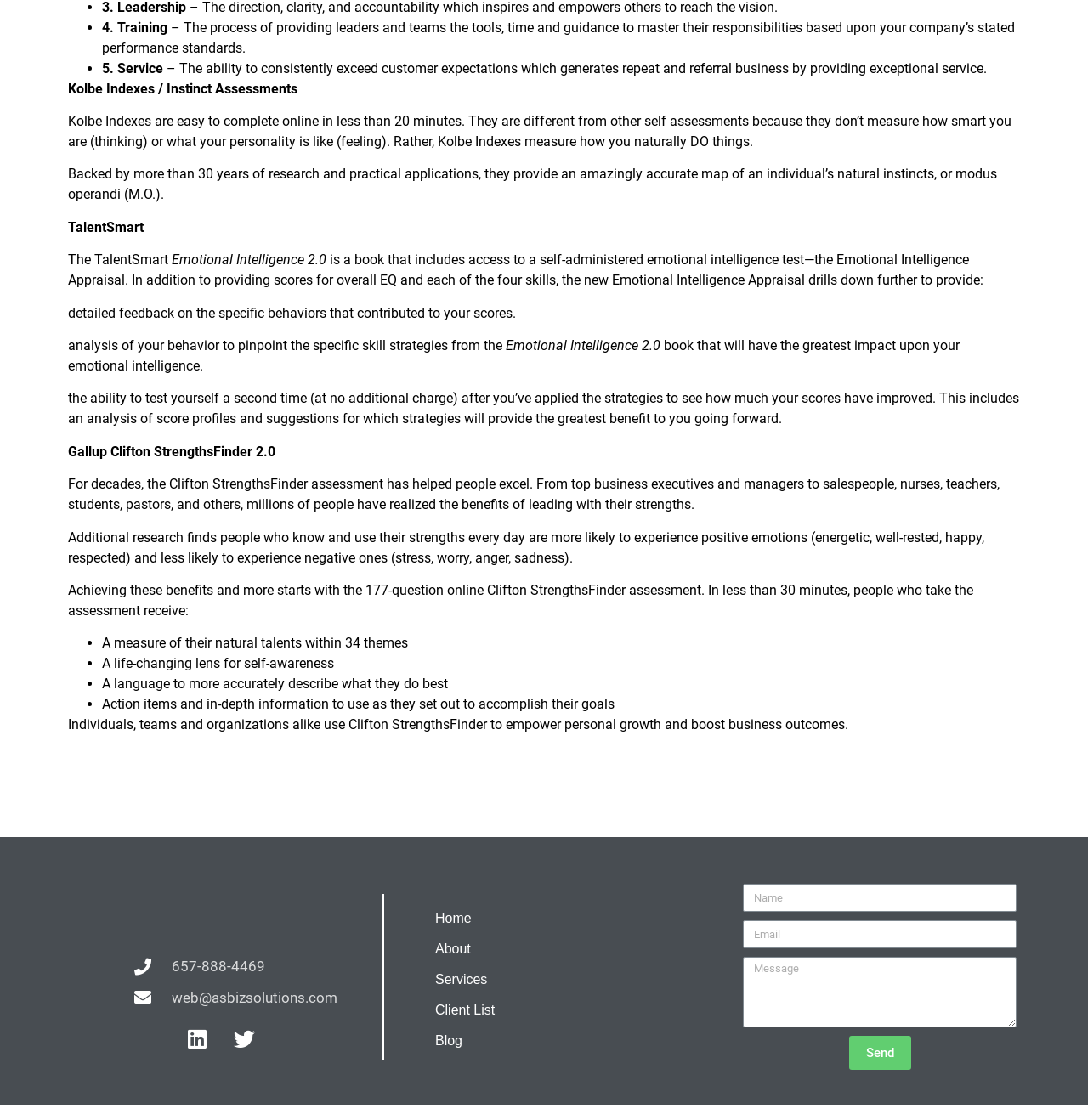Could you provide the bounding box coordinates for the portion of the screen to click to complete this instruction: "Click the 'Twitter' link"?

[0.205, 0.908, 0.244, 0.946]